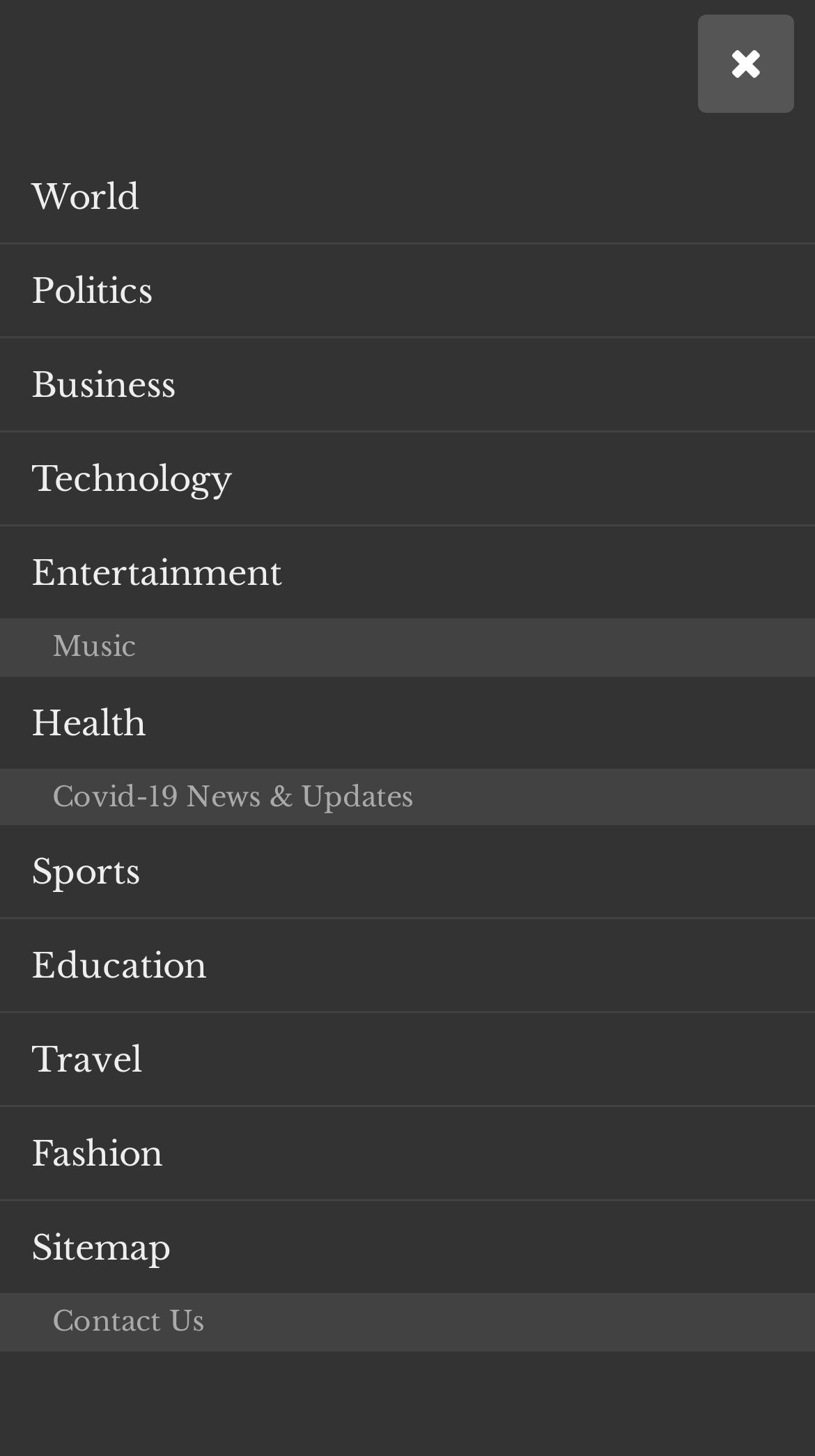Specify the bounding box coordinates of the element's area that should be clicked to execute the given instruction: "Go to World news". The coordinates should be four float numbers between 0 and 1, i.e., [left, top, right, bottom].

[0.0, 0.104, 1.0, 0.169]